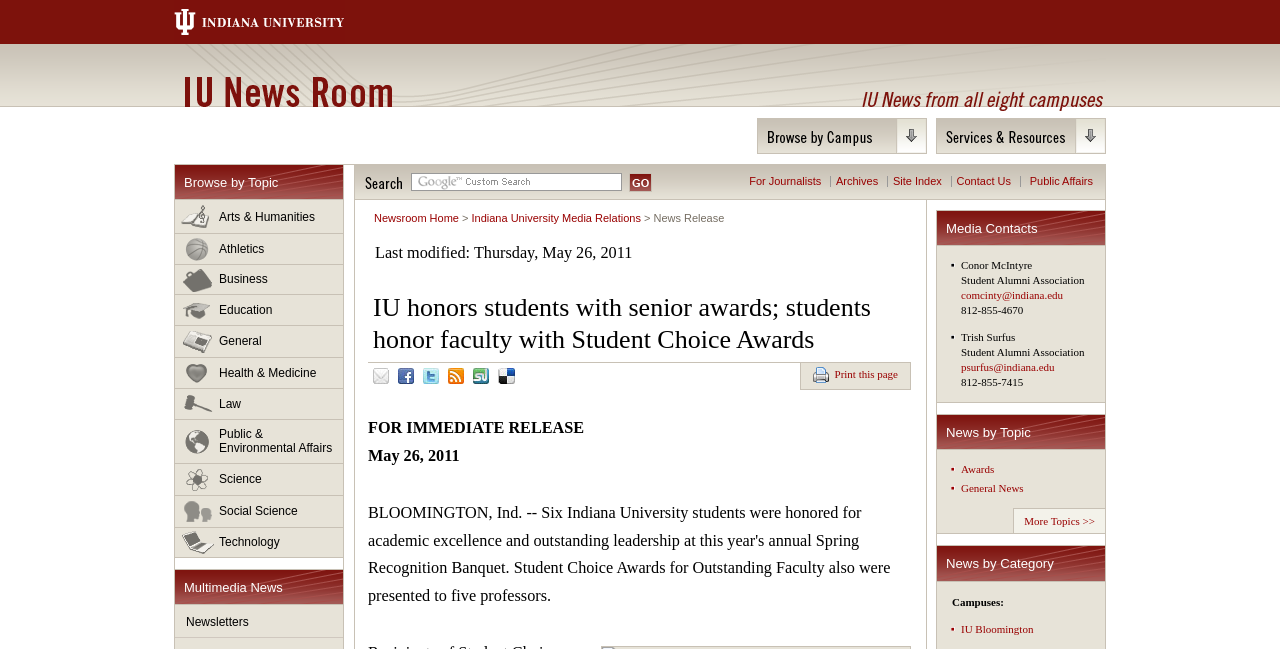Locate the bounding box coordinates of the clickable element to fulfill the following instruction: "Contact Us". Provide the coordinates as four float numbers between 0 and 1 in the format [left, top, right, bottom].

[0.747, 0.27, 0.79, 0.288]